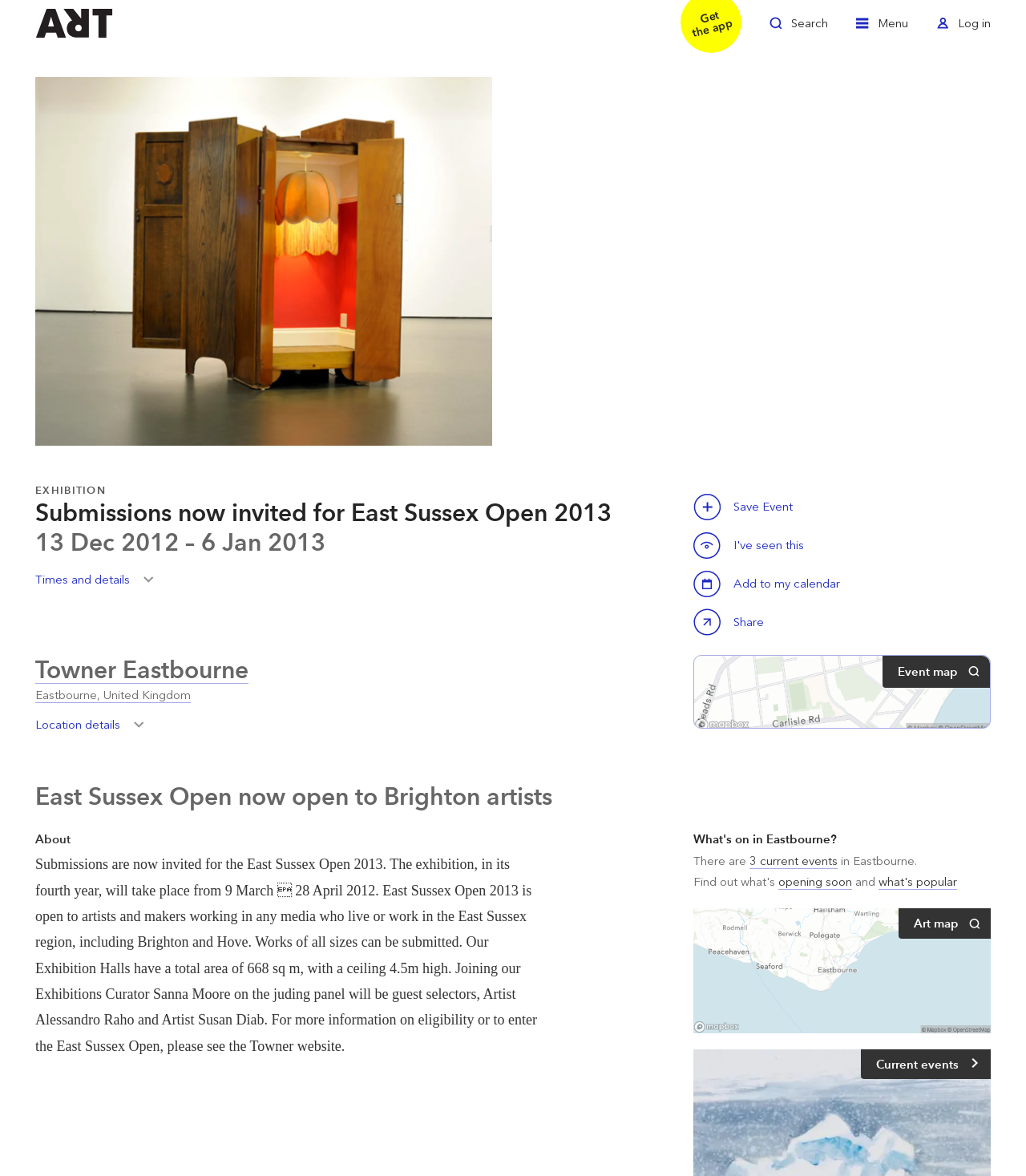What is the duration of the exhibition?
Look at the image and answer the question using a single word or phrase.

13 Dec 2012 – 6 Jan 2013